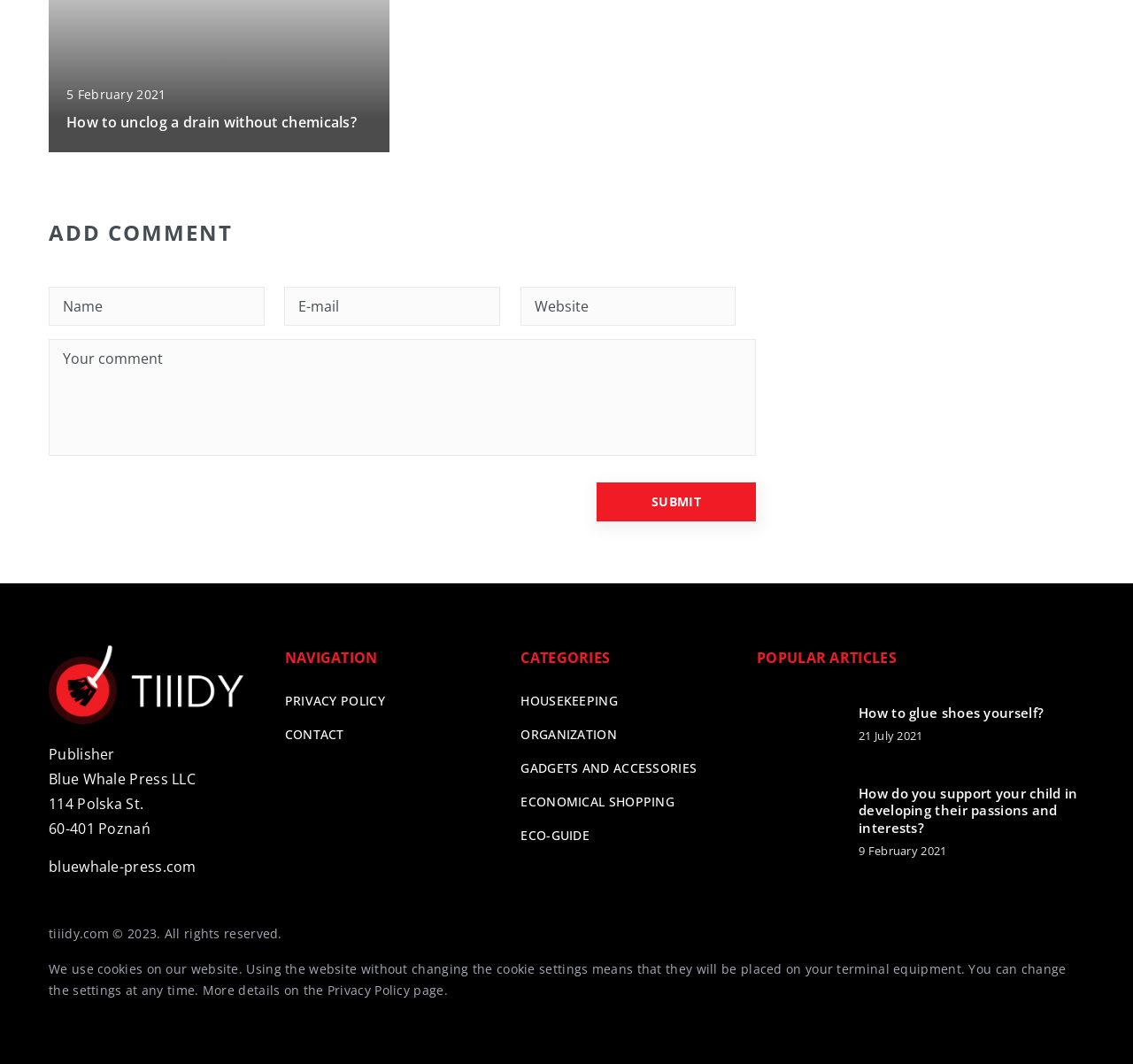Identify the bounding box of the HTML element described as: "How to glue shoes yourself?".

[0.758, 0.662, 0.957, 0.678]